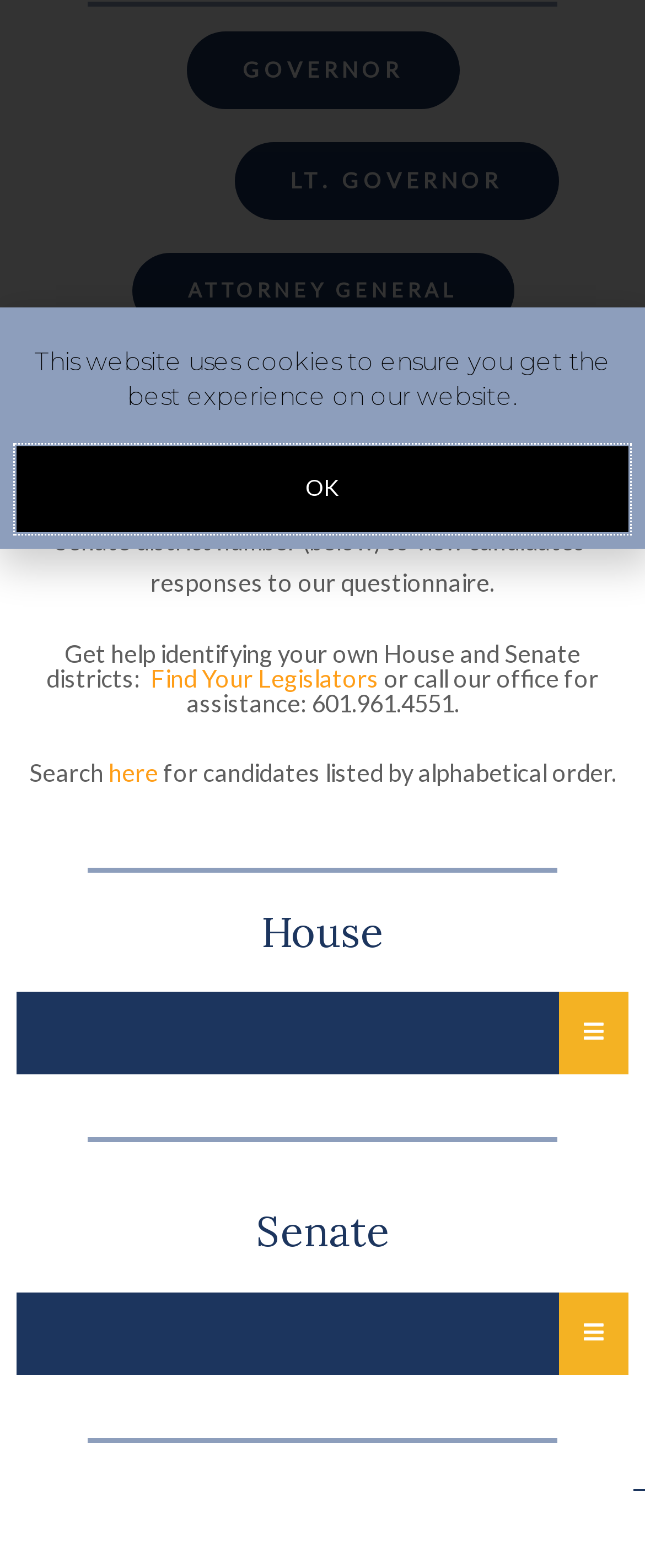Using the element description Humberger Toggle Menu, predict the bounding box coordinates for the UI element. Provide the coordinates in (top-left x, top-left y, bottom-right x, bottom-right y) format with values ranging from 0 to 1.

[0.867, 0.633, 0.974, 0.685]